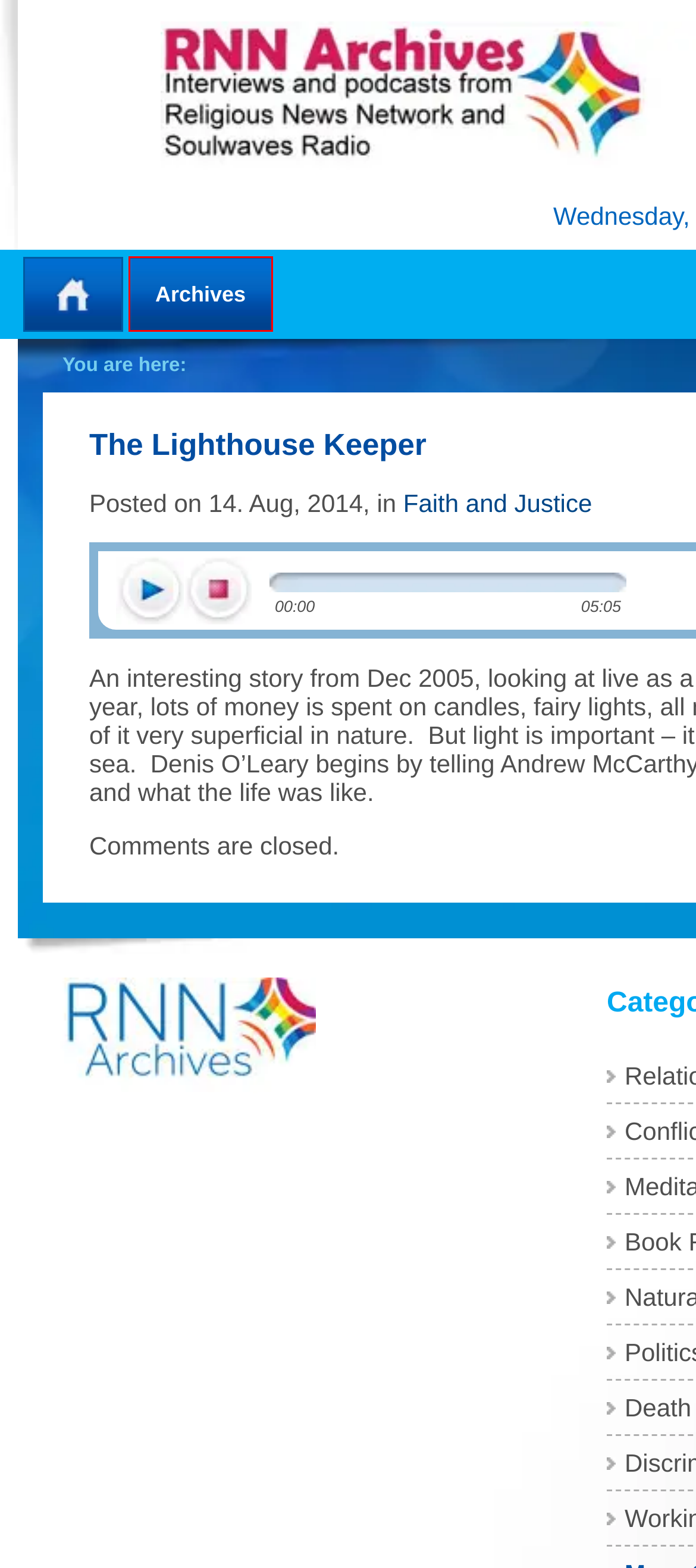You have a screenshot of a webpage where a red bounding box highlights a specific UI element. Identify the description that best matches the resulting webpage after the highlighted element is clicked. The choices are:
A. Archives | Religious News Network Archives
B. Meditation | Religious News Network Archives
C. Support Us | Religious News Network Archives
D. Home - GetOnline Pro LTD.
E. Working Abroad | Religious News Network Archives
F. Faith and Justice | Religious News Network Archives
G. Death | Religious News Network Archives
H. Discrimination | Religious News Network Archives

A